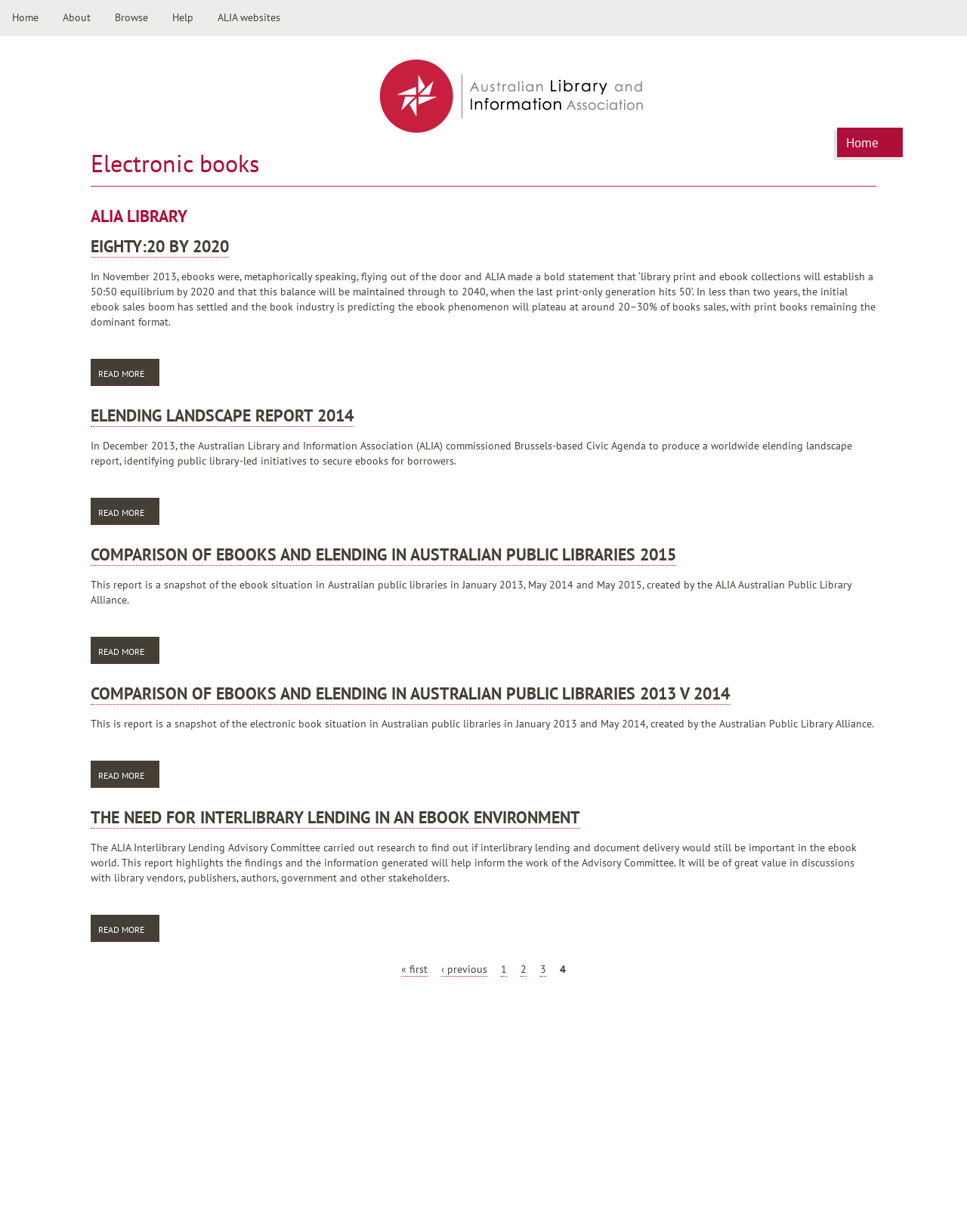Please identify the bounding box coordinates of the element on the webpage that should be clicked to follow this instruction: "Click the Contact link". The bounding box coordinates should be given as four float numbers between 0 and 1, formatted as [left, top, right, bottom].

None